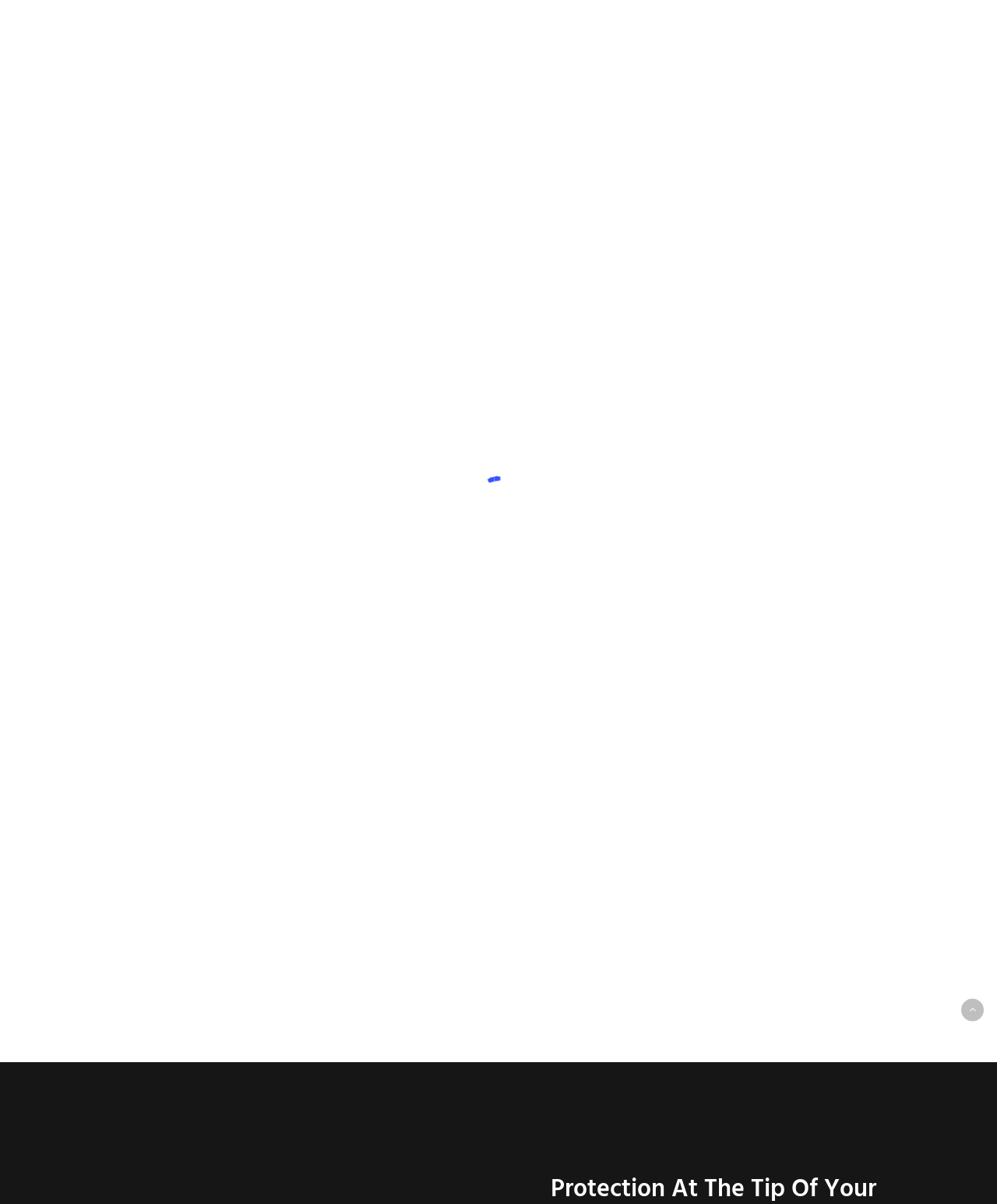What is the main category of products offered by Ajax?
Please respond to the question with a detailed and well-explained answer.

The heading 'Ajax Wireless Alarms' is prominently displayed on the webpage, indicating that wireless alarms are the main category of products offered by Ajax. This is further supported by the description 'The Next Generation In Wireless Alarm Security'.